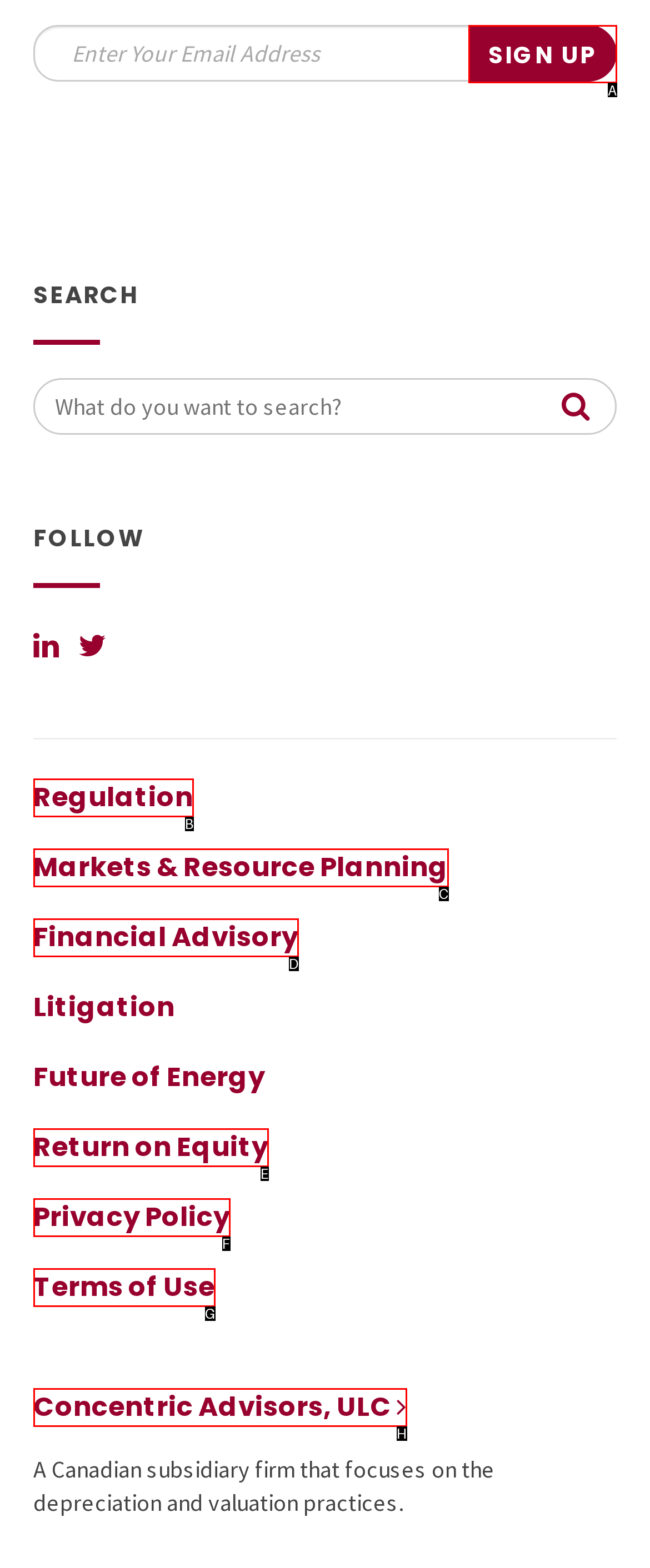Identify the appropriate lettered option to execute the following task: Sign up for an account
Respond with the letter of the selected choice.

A